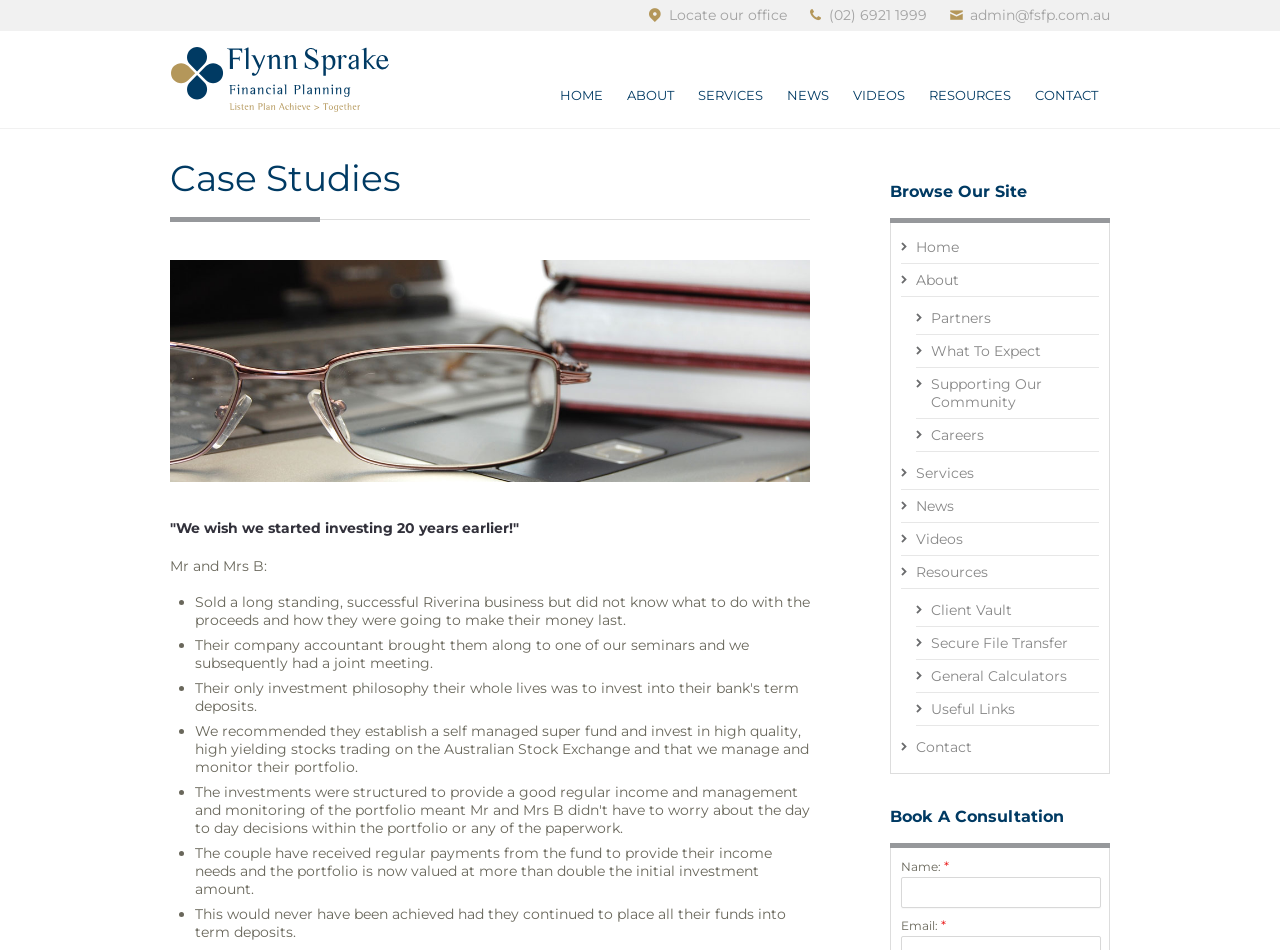Please specify the bounding box coordinates of the area that should be clicked to accomplish the following instruction: "Click Locate our office". The coordinates should consist of four float numbers between 0 and 1, i.e., [left, top, right, bottom].

[0.523, 0.006, 0.615, 0.025]